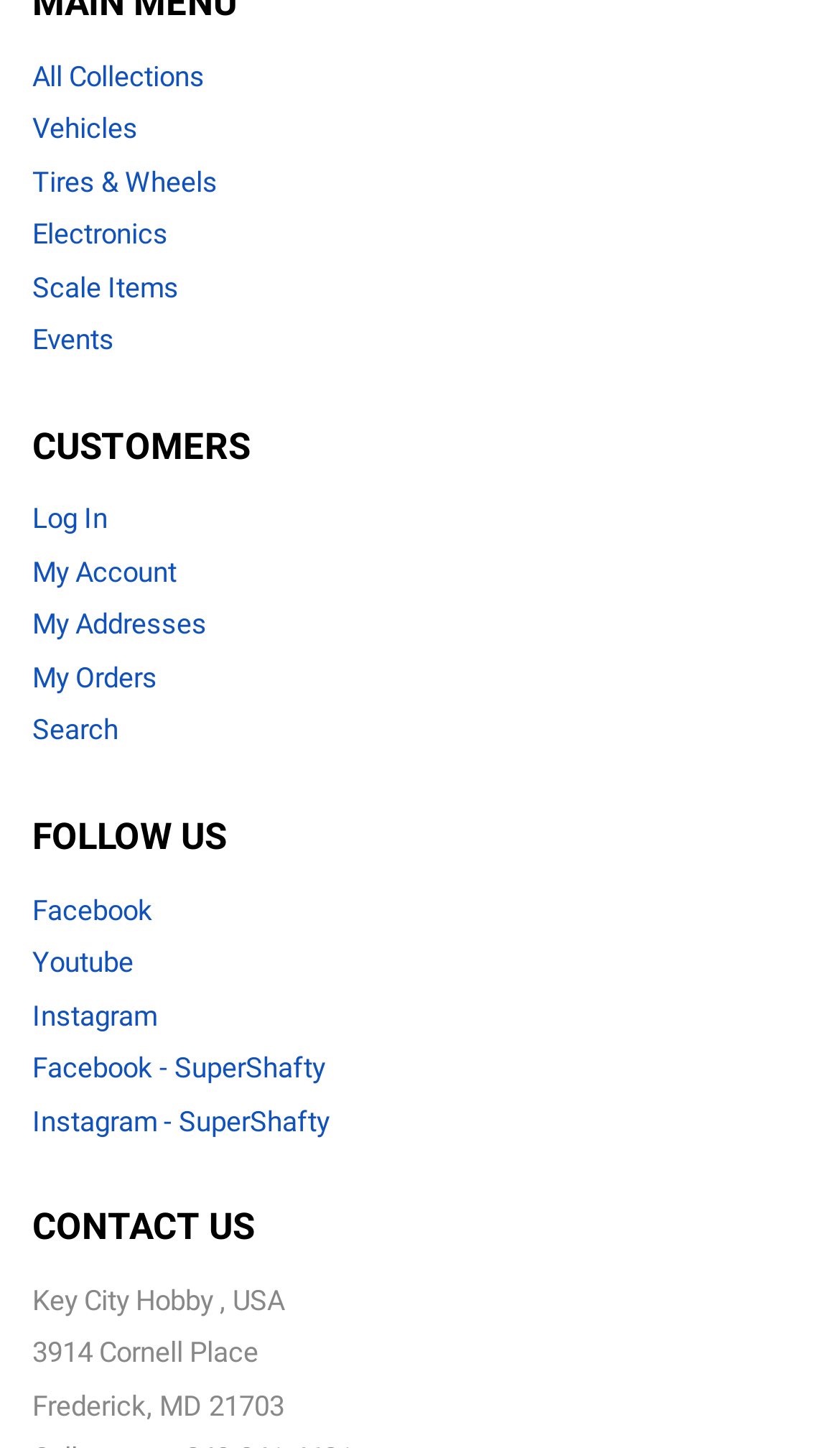Please reply to the following question with a single word or a short phrase:
What social media platforms can users follow?

Facebook, Youtube, Instagram